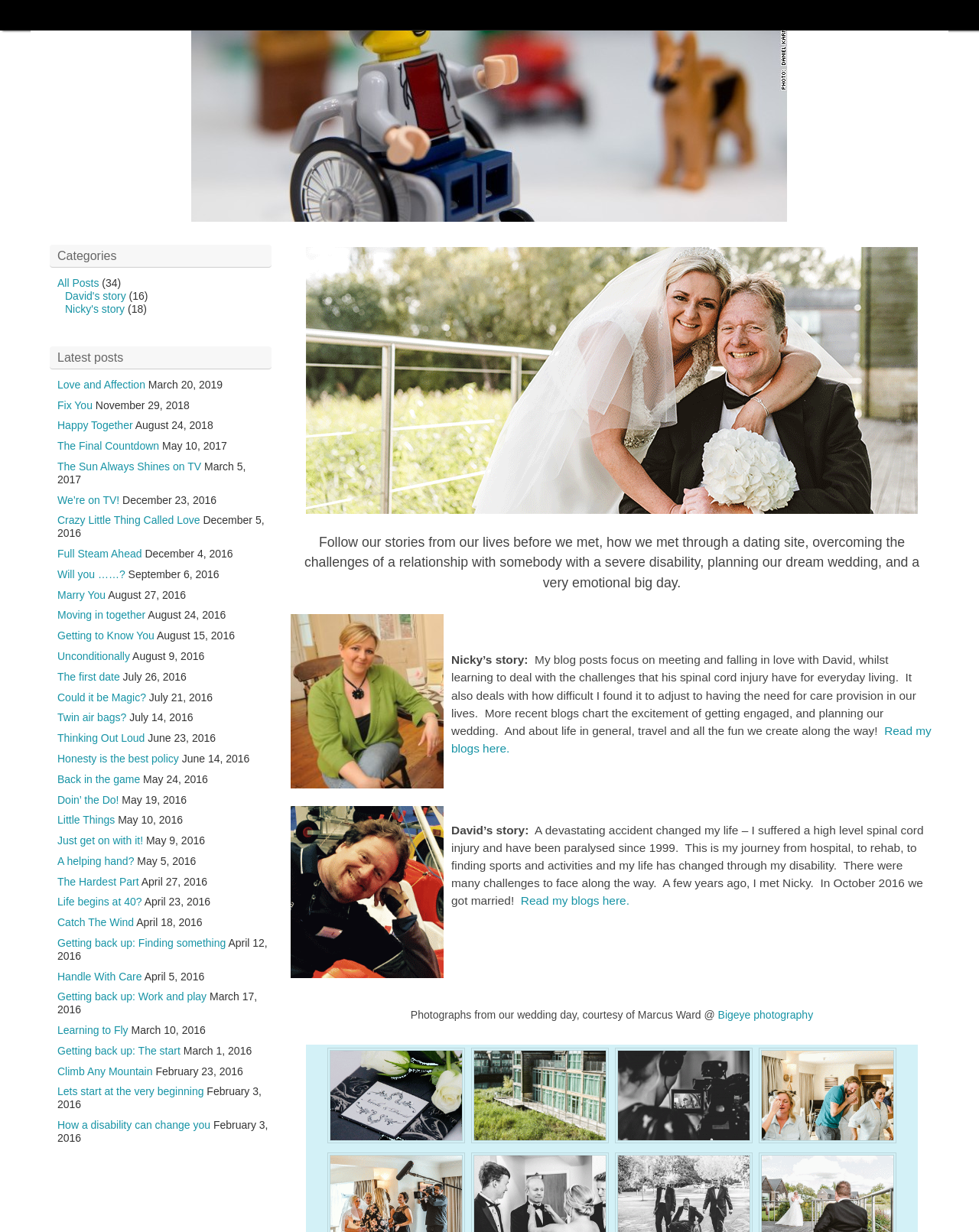What is the topic of Nicky's blog posts?
Respond to the question with a single word or phrase according to the image.

Meeting and falling in love with David